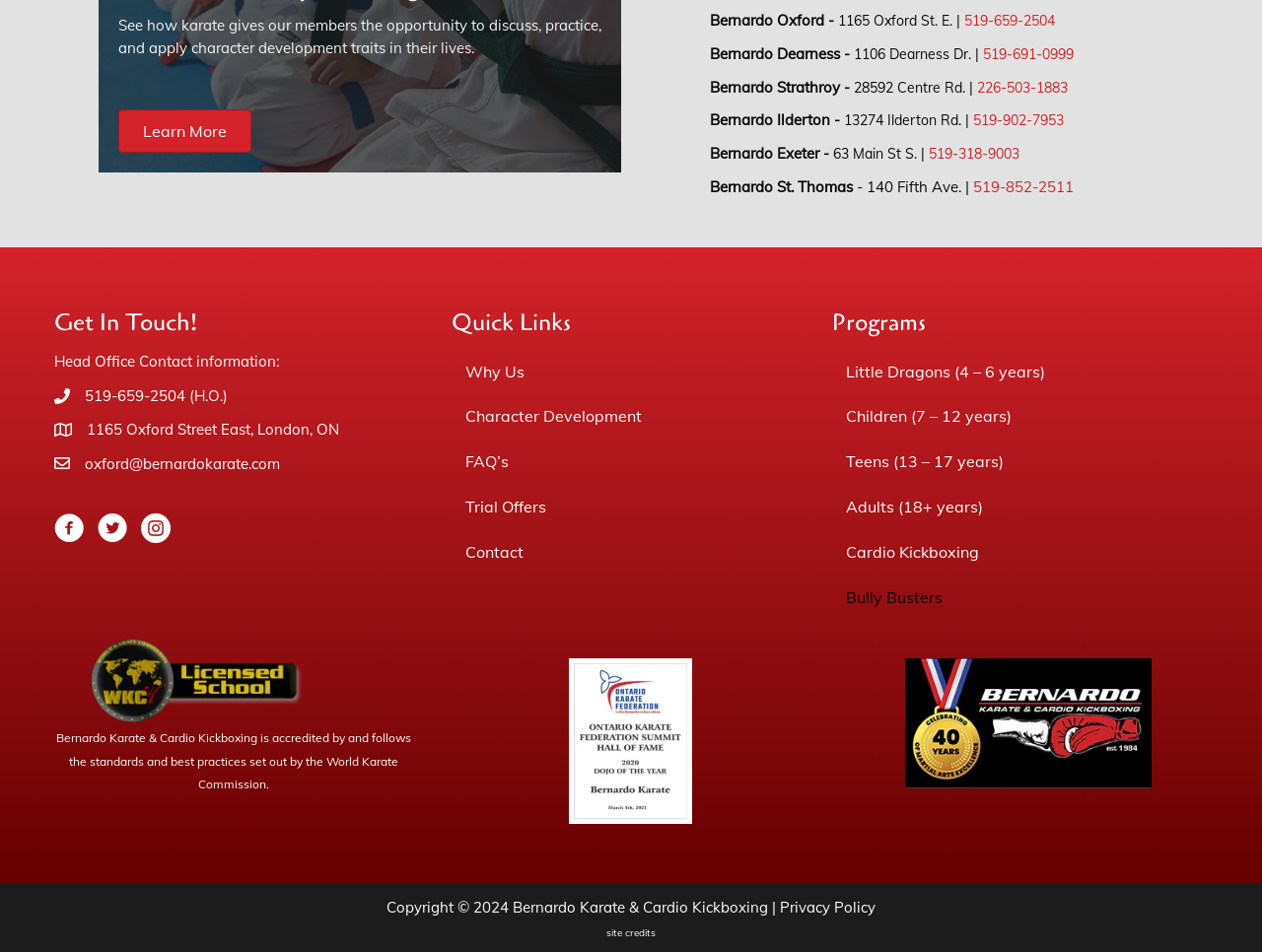Please determine the bounding box coordinates for the element that should be clicked to follow these instructions: "Visit the site credits page".

[0.48, 0.968, 0.52, 0.987]